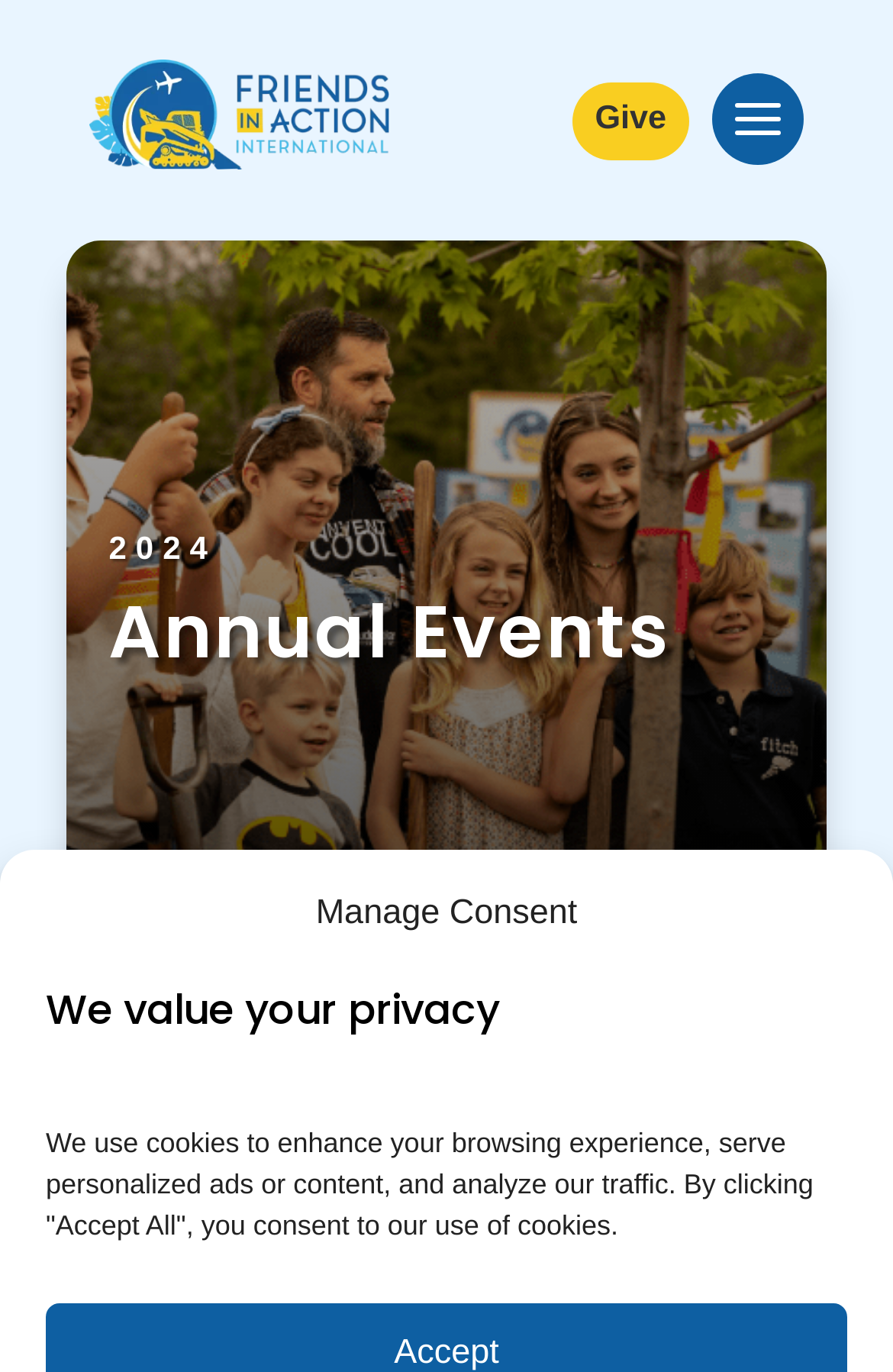What is the year mentioned on the page?
Using the details from the image, give an elaborate explanation to answer the question.

I found the year by looking at the StaticText element with the text '2024' which is located below the heading 'Annual Events'.